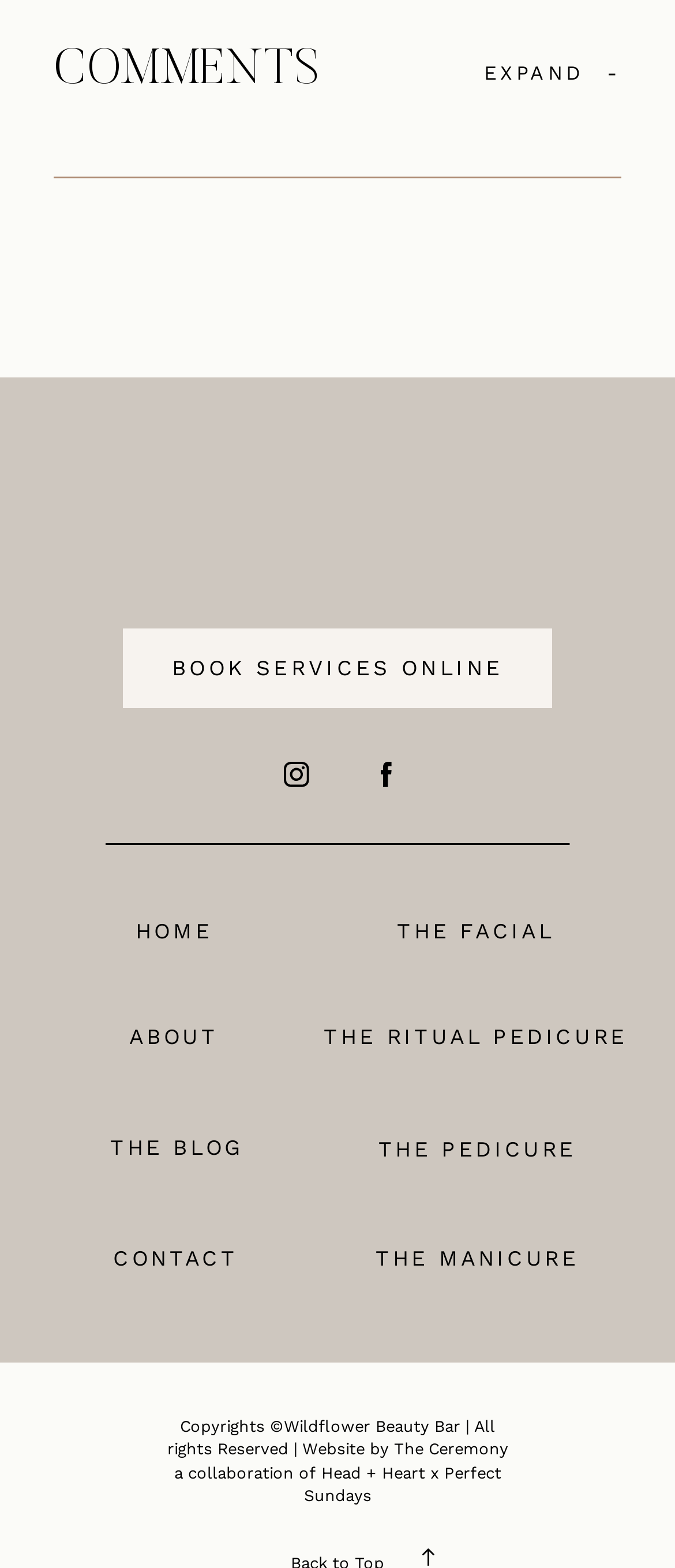Identify the bounding box coordinates of the HTML element based on this description: "The Manicure".

[0.557, 0.794, 0.858, 0.811]